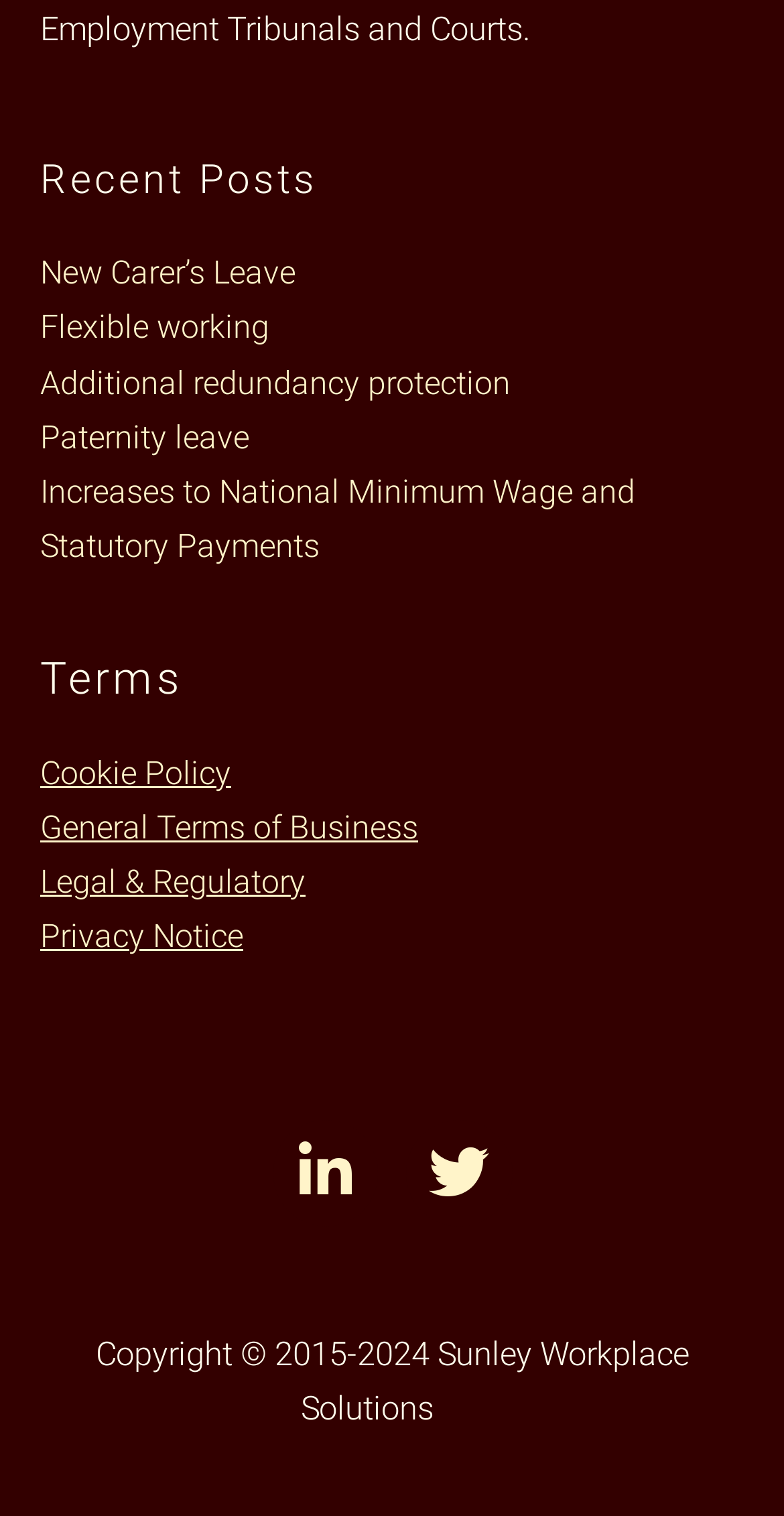Based on the provided description, "Privacy Notice", find the bounding box of the corresponding UI element in the screenshot.

[0.051, 0.605, 0.31, 0.63]